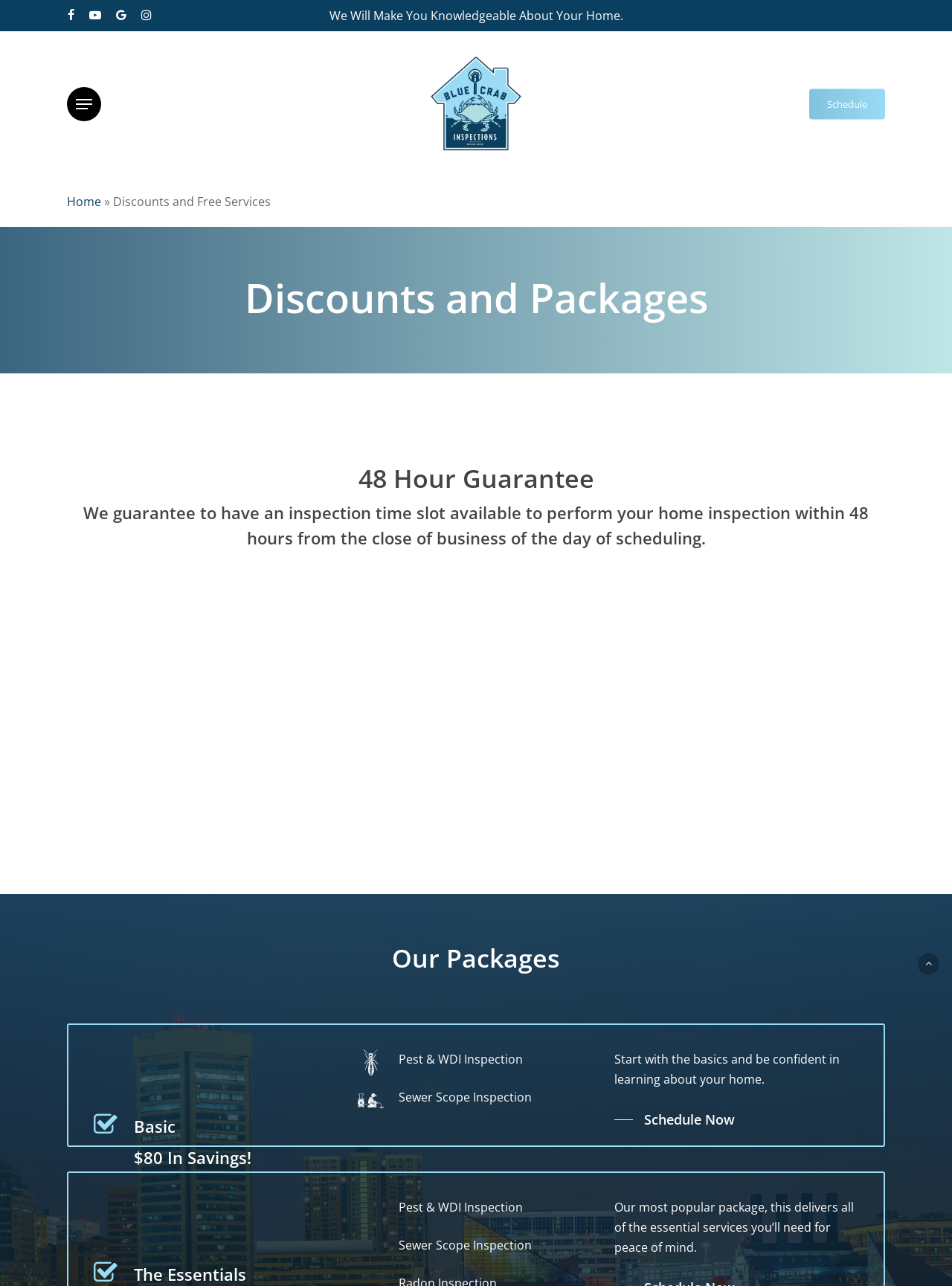Please find the bounding box coordinates for the clickable element needed to perform this instruction: "Install plugin to view RSS feed".

None